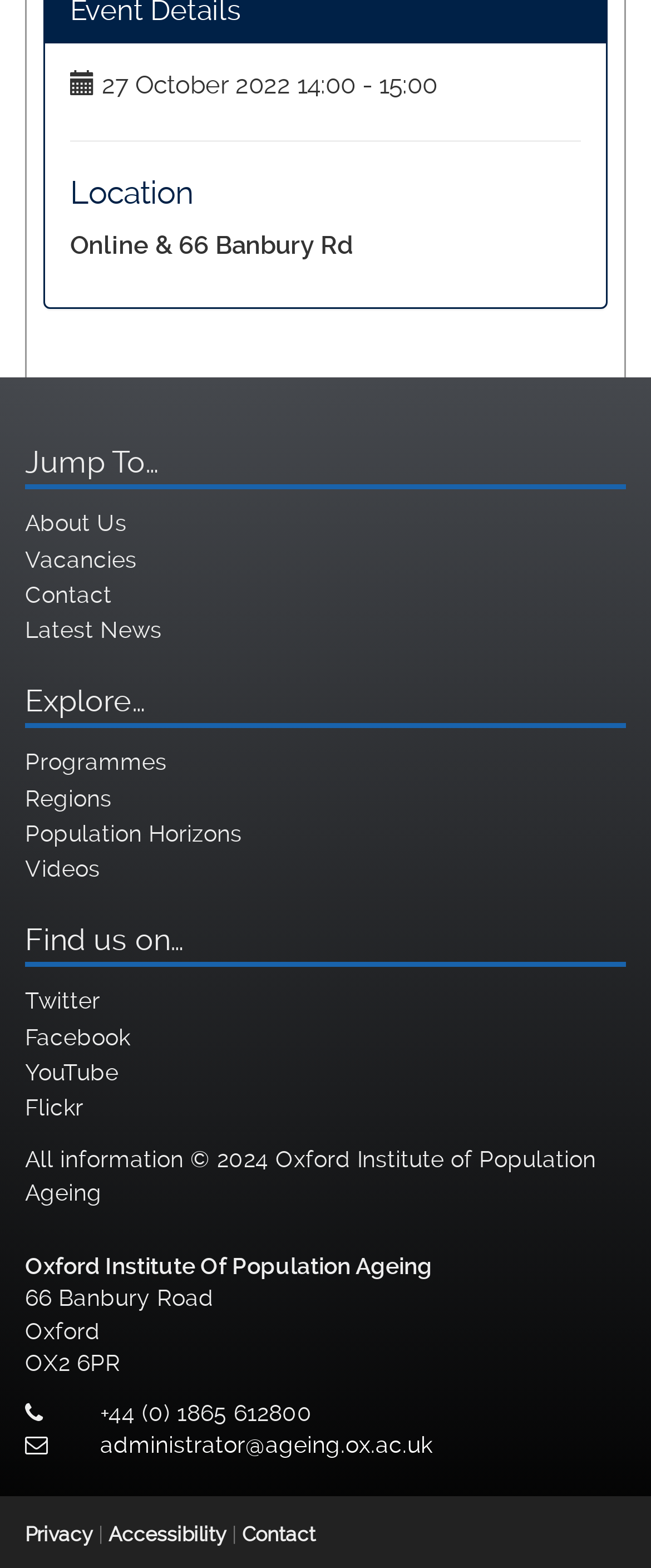Answer the question using only a single word or phrase: 
What is the phone number of the Oxford Institute of Population Ageing?

+44 (0) 1865 612800